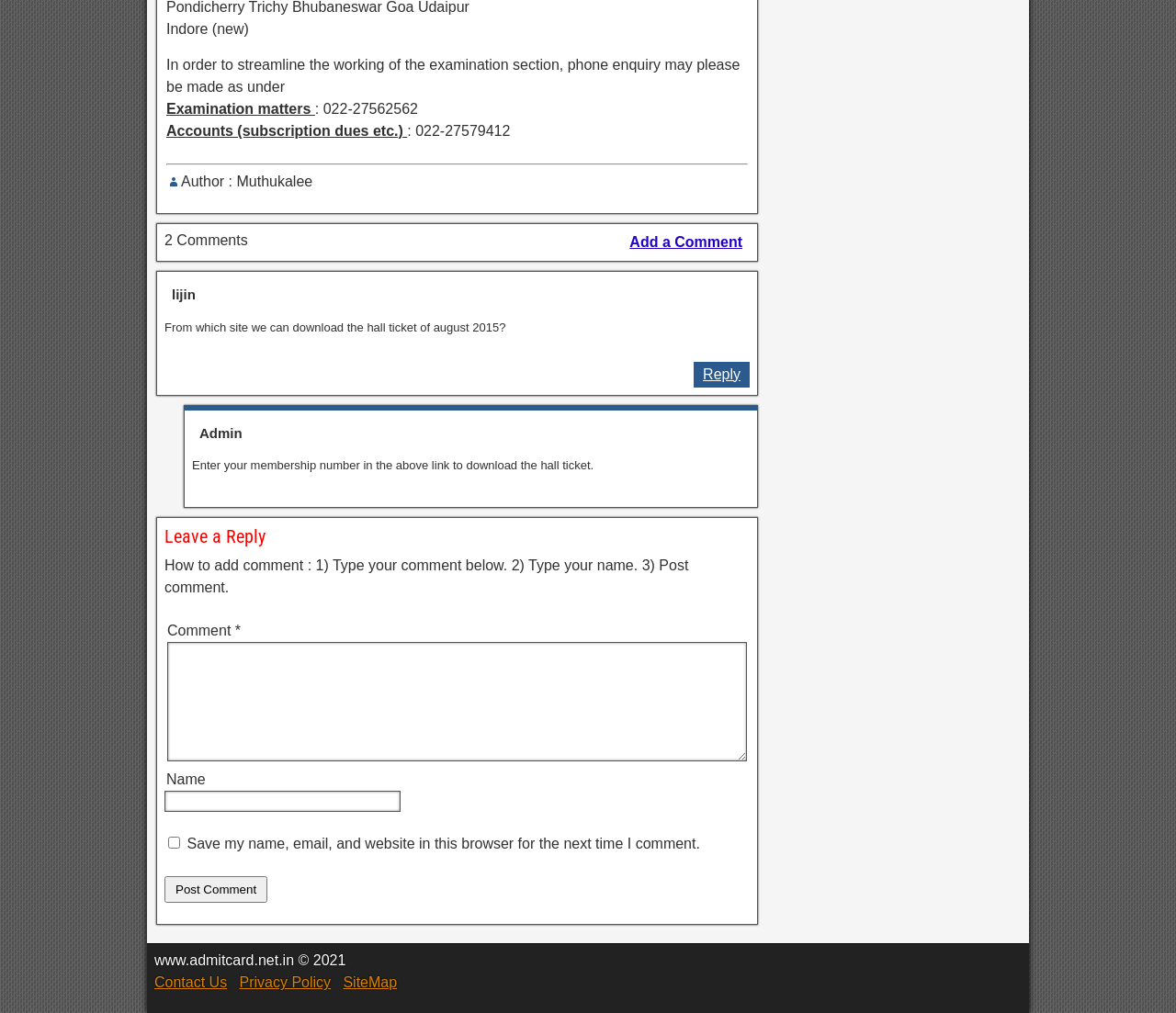What is the phone number for examination matters?
From the image, provide a succinct answer in one word or a short phrase.

022-27562562